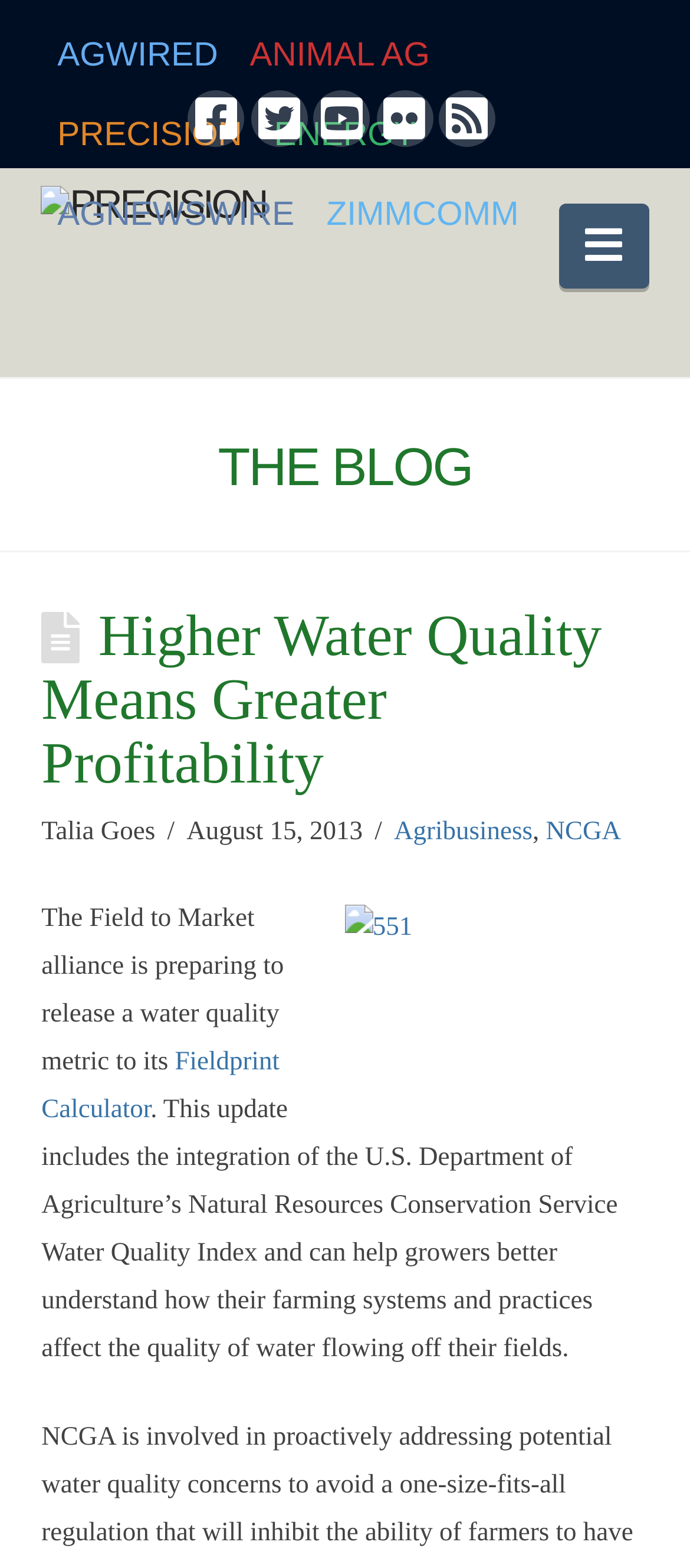Identify the bounding box coordinates necessary to click and complete the given instruction: "Click on AGWIRED".

[0.06, 0.007, 0.339, 0.058]